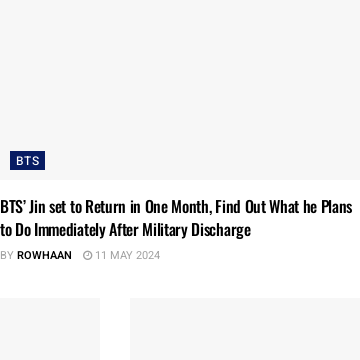Paint a vivid picture with your words by describing the image in detail.

This image features an article headline detailing BTS member Jin's anticipated return in one month following his military discharge. The text reveals insights into what fans can expect him to do immediately after this significant event. The article is authored by Rowhaan and is dated 11 May 2024. The prominent branding of BTS at the top highlights the focus on this popular K-pop group, capturing the excitement and attention surrounding Jin's return to the music scene.